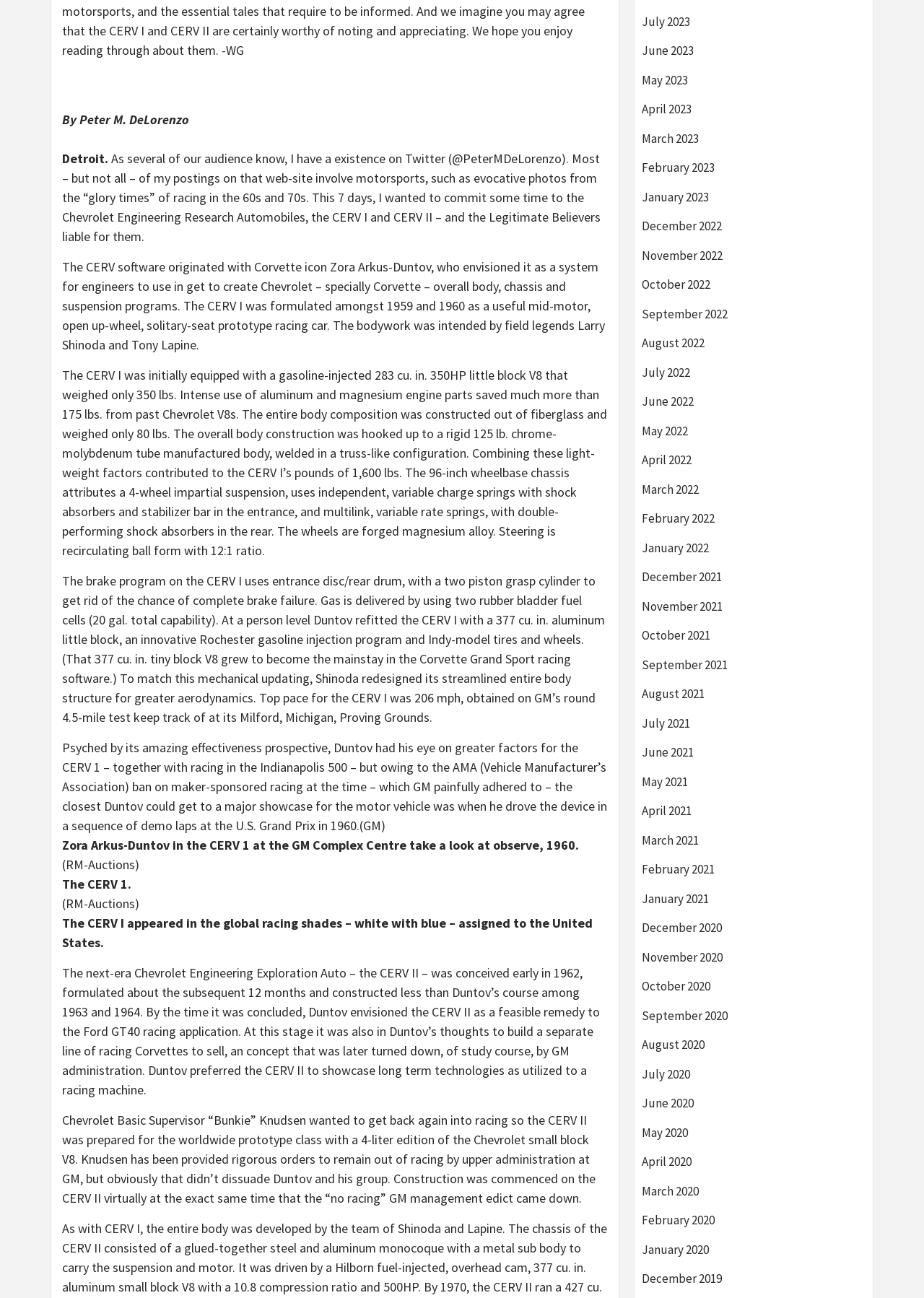Who is the author of the article?
Can you provide a detailed and comprehensive answer to the question?

The author of the article is mentioned in the first paragraph as 'By Peter M. DeLorenzo'. This is a clear indication of the author's name.